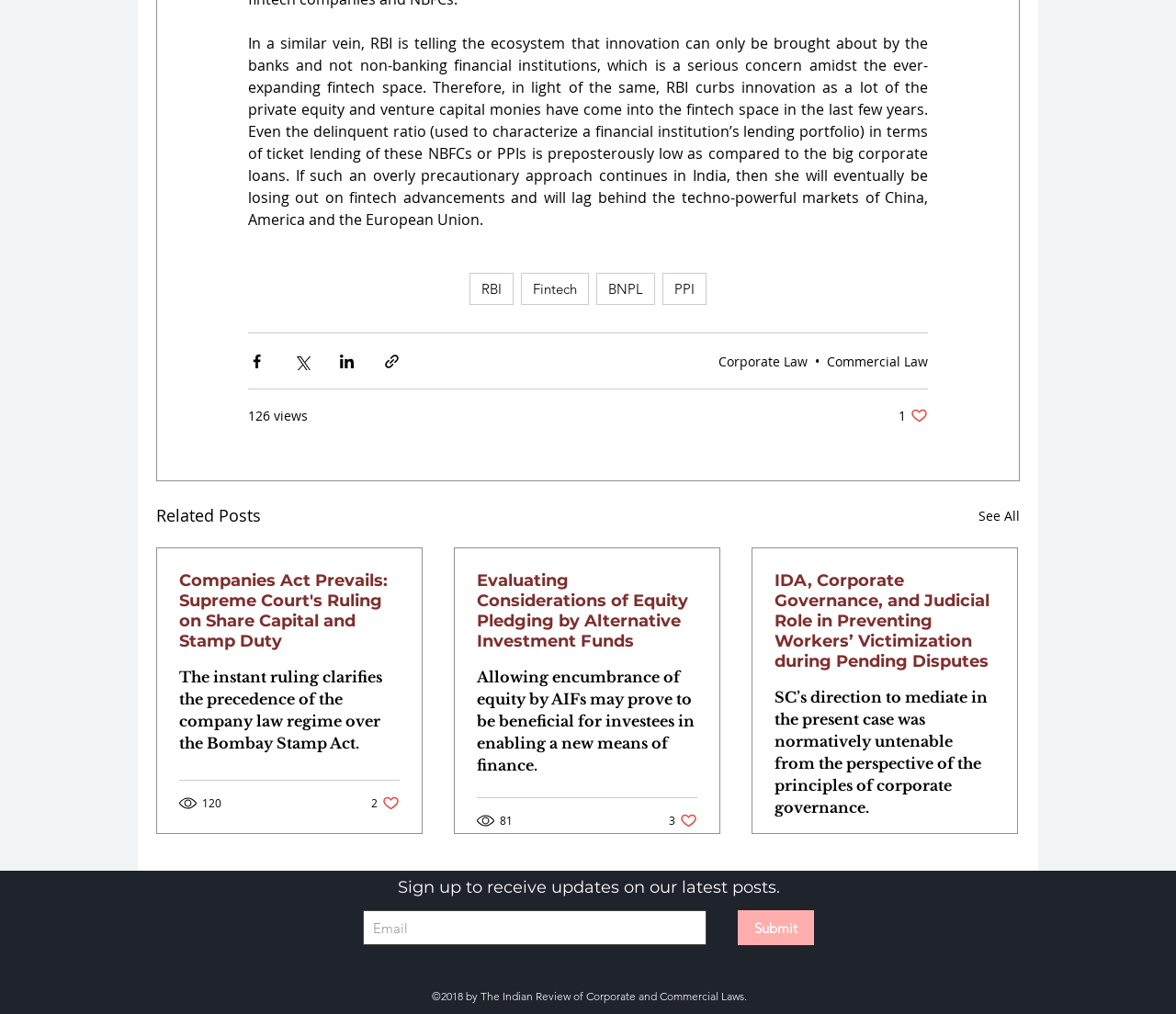What is the theme of the webpage?
Please answer the question with as much detail as possible using the screenshot.

The theme of the webpage can be inferred from the static text elements, article titles, and links, which all relate to corporate and commercial laws, suggesting that the webpage is a blog or publication focused on this topic.